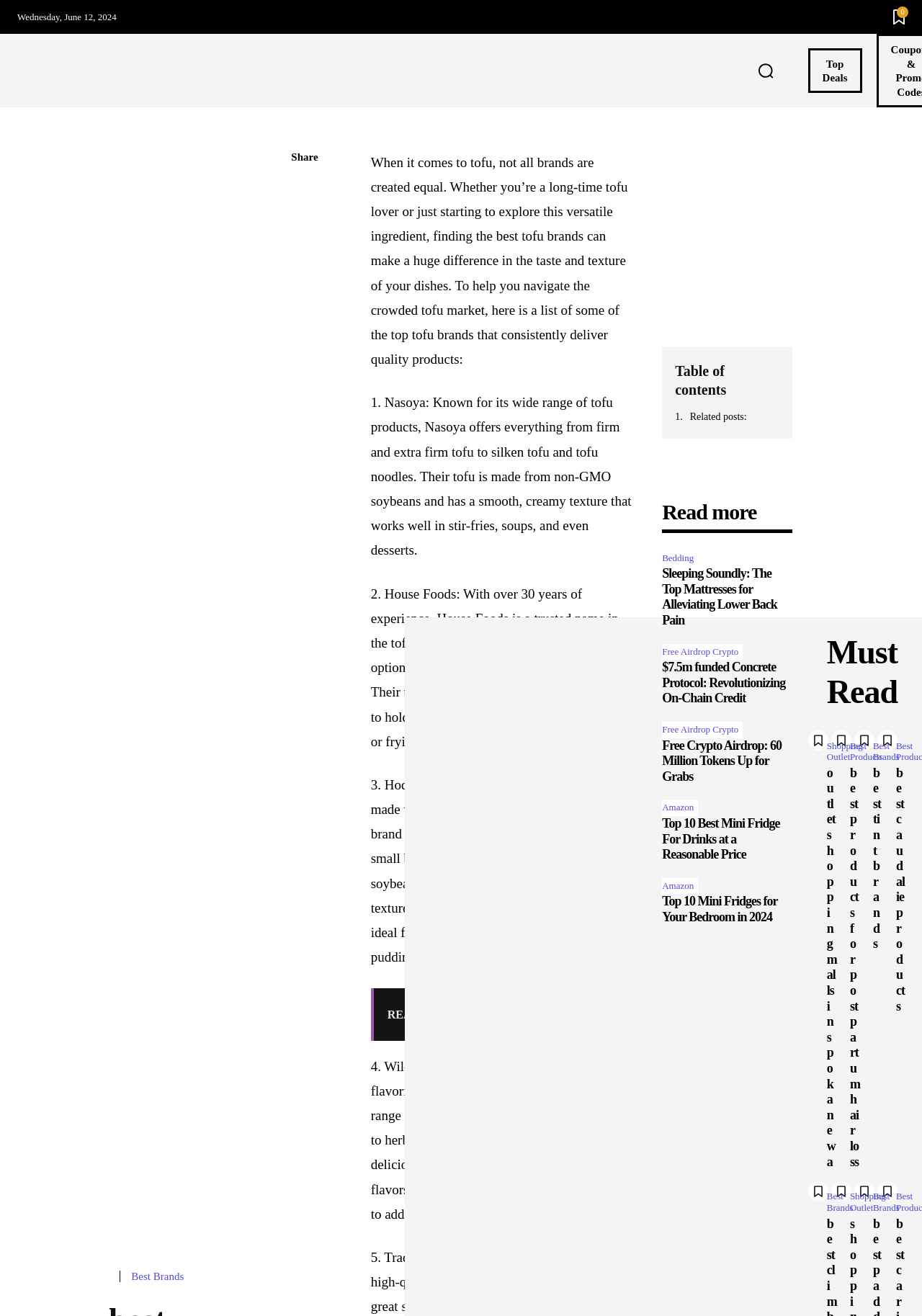Specify the bounding box coordinates of the region I need to click to perform the following instruction: "Read news about Qatar Airways". The coordinates must be four float numbers in the range of 0 to 1, i.e., [left, top, right, bottom].

None